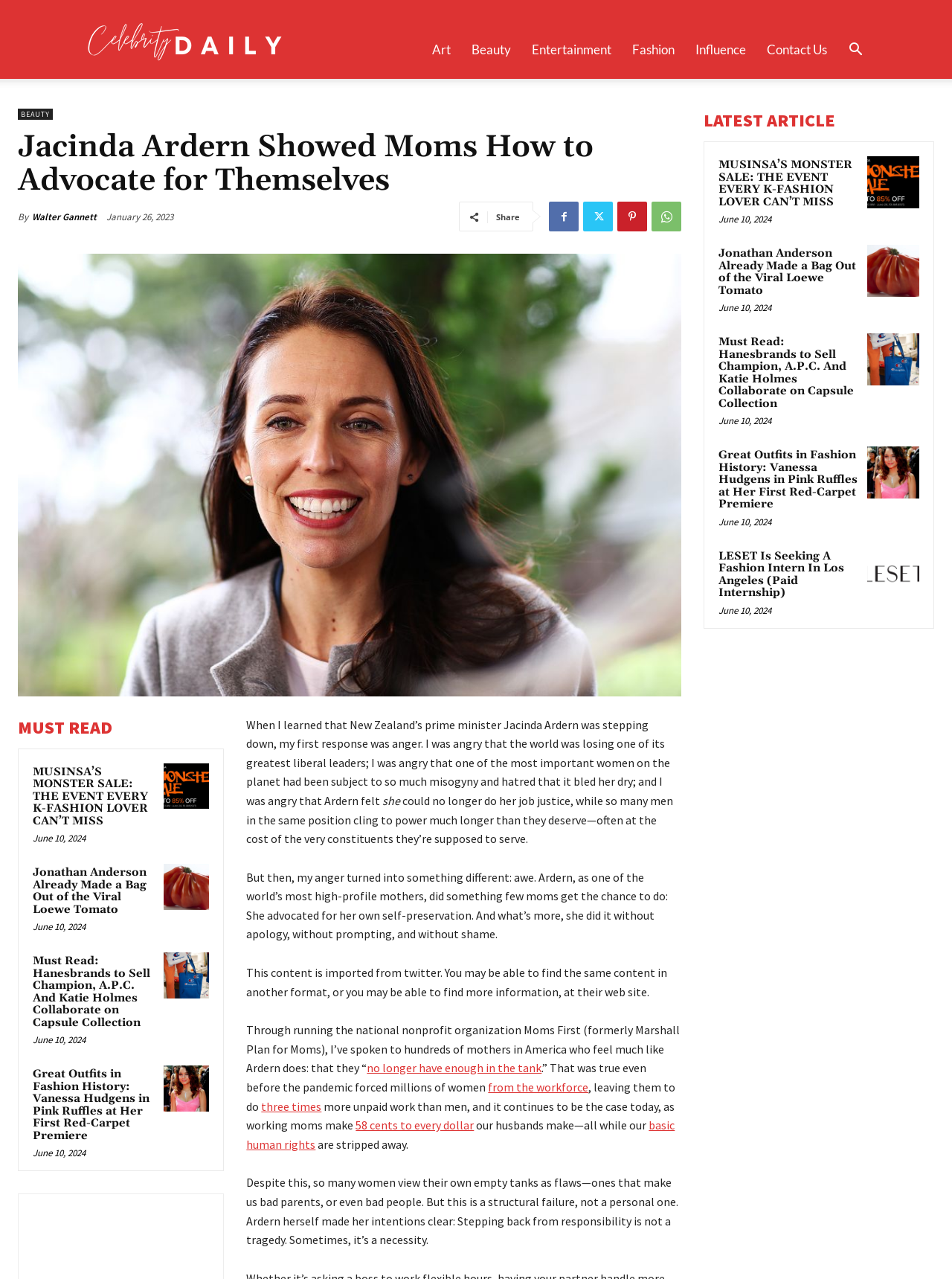What is the name of the organization founded by the author?
Look at the image and answer the question using a single word or phrase.

Moms First